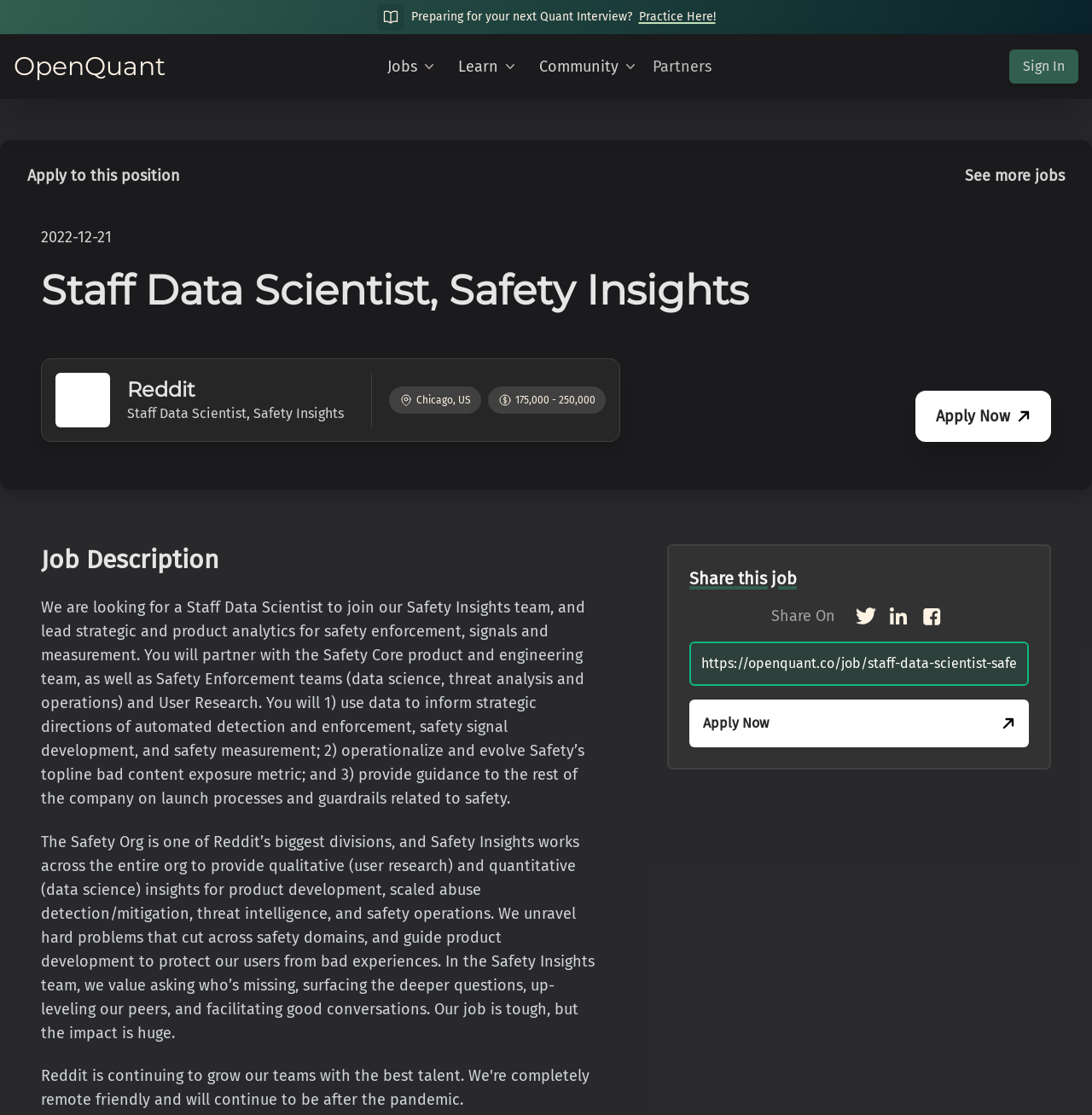Using the webpage screenshot and the element description Apply to this position, determine the bounding box coordinates. Specify the coordinates in the format (top-left x, top-left y, bottom-right x, bottom-right y) with values ranging from 0 to 1.

[0.012, 0.138, 0.177, 0.178]